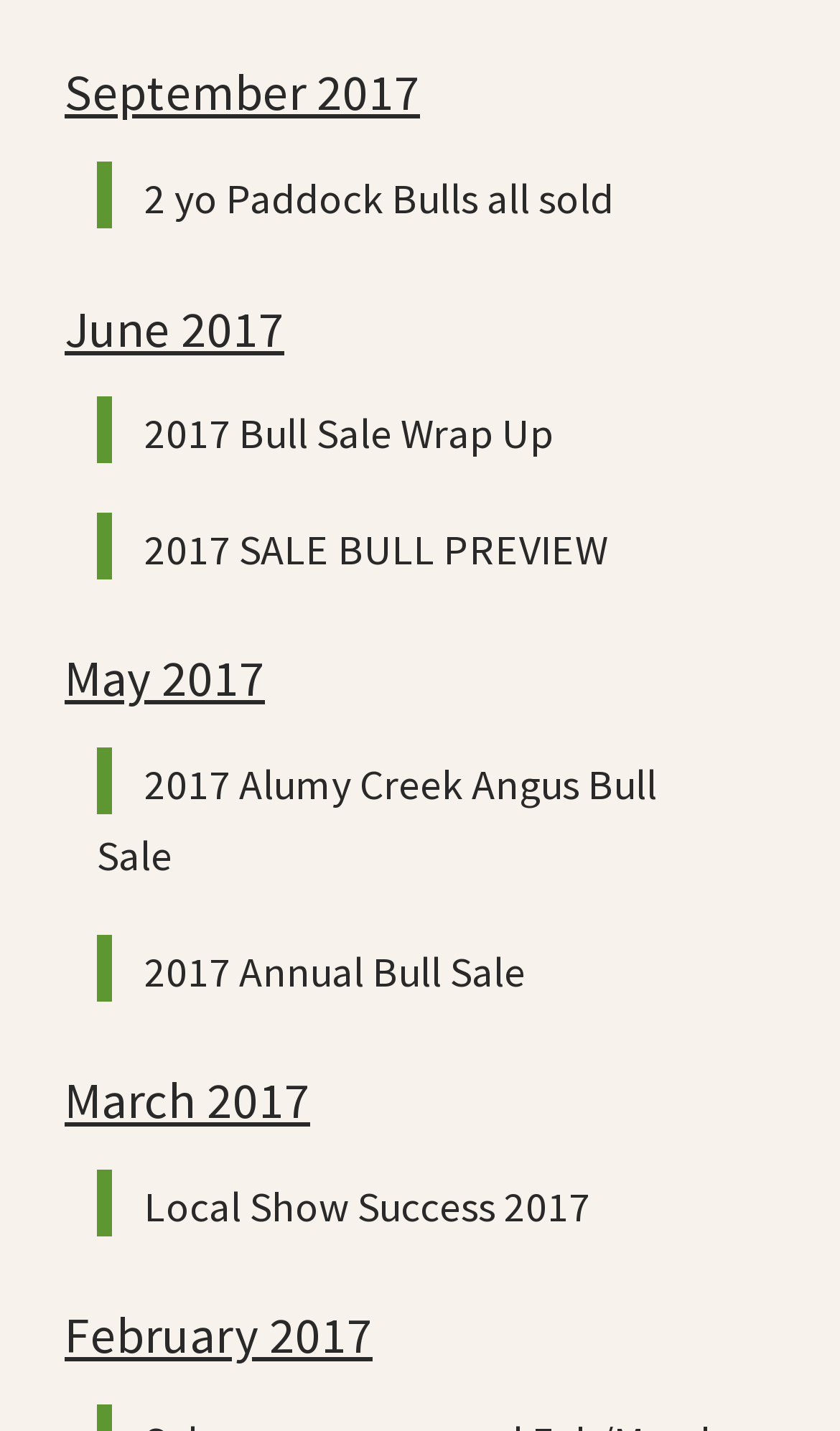How many links are under the 'June 2017' heading? Based on the screenshot, please respond with a single word or phrase.

1